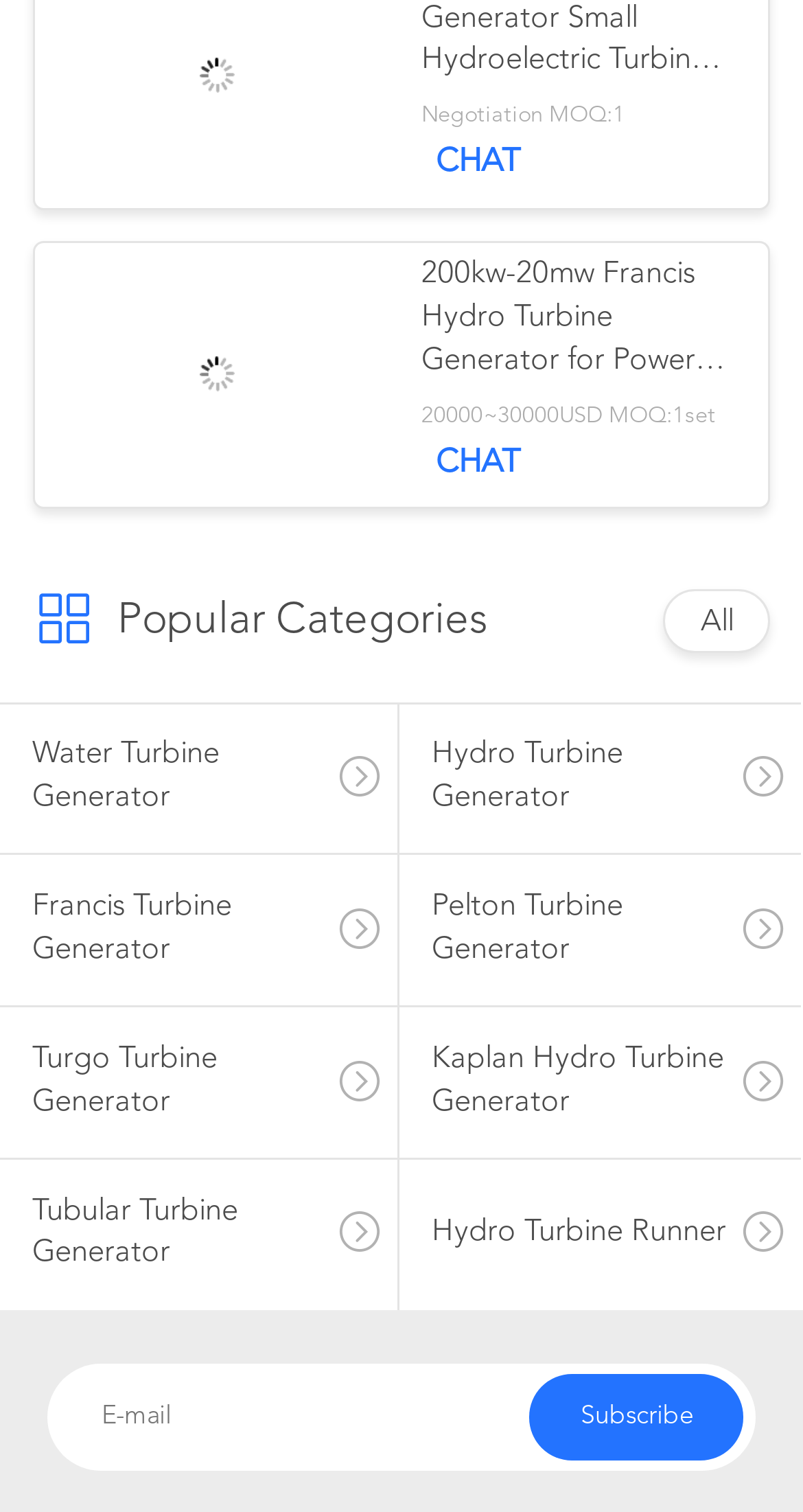Please identify the bounding box coordinates of the element on the webpage that should be clicked to follow this instruction: "Share on Facebook". The bounding box coordinates should be given as four float numbers between 0 and 1, formatted as [left, top, right, bottom].

None